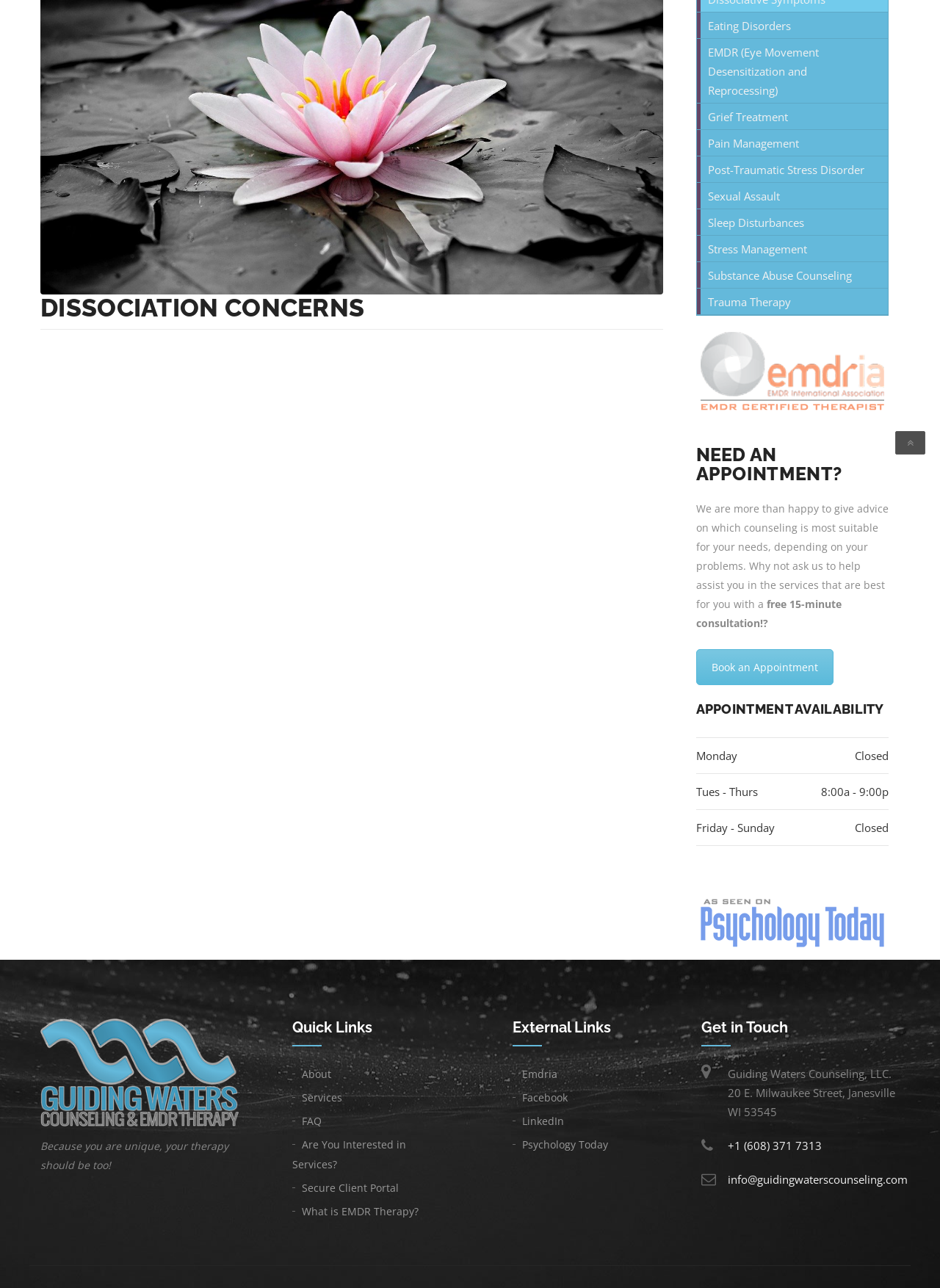Provide the bounding box coordinates for the specified HTML element described in this description: "+1 (608) 371 7313". The coordinates should be four float numbers ranging from 0 to 1, in the format [left, top, right, bottom].

[0.746, 0.884, 0.874, 0.895]